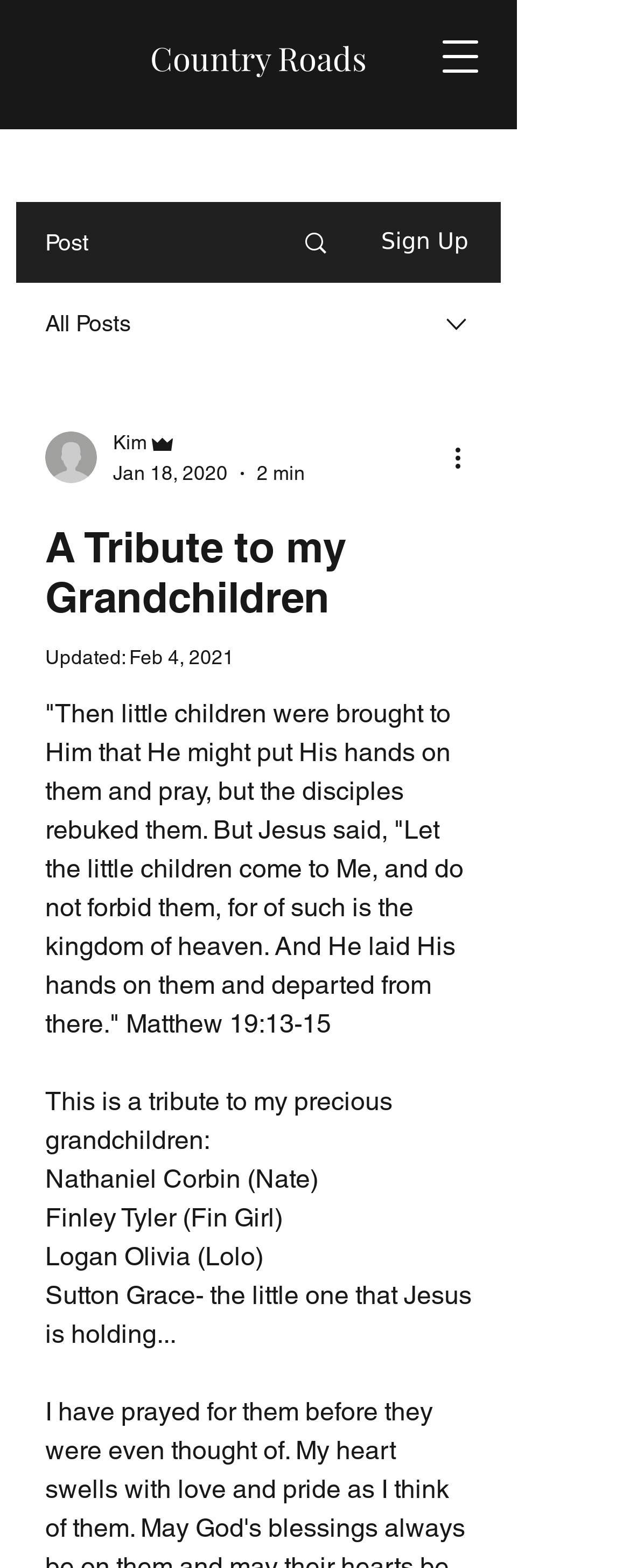How many grandchildren are mentioned on the webpage?
Please use the image to provide a one-word or short phrase answer.

4